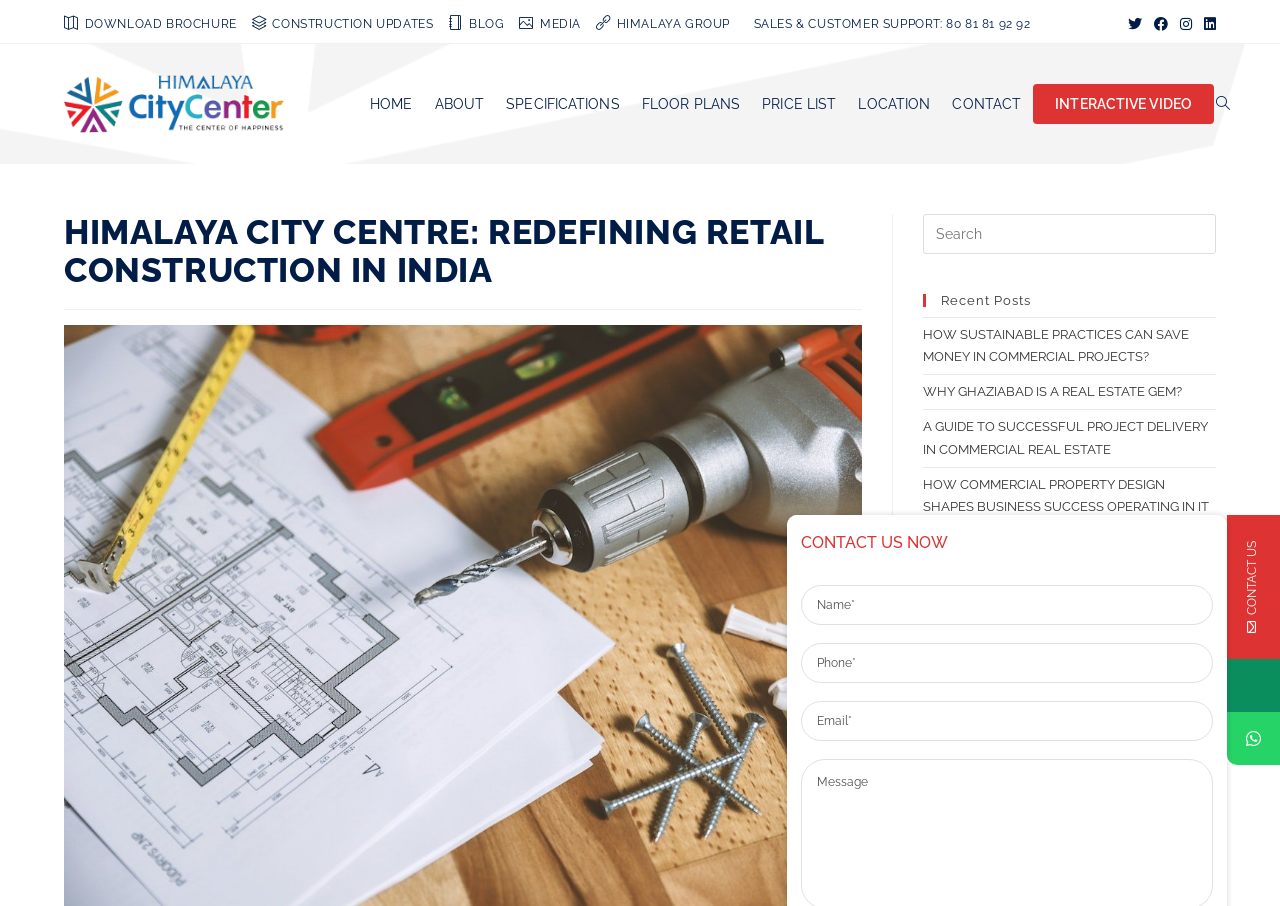Locate the bounding box coordinates of the element's region that should be clicked to carry out the following instruction: "Read recent posts". The coordinates need to be four float numbers between 0 and 1, i.e., [left, top, right, bottom].

[0.721, 0.325, 0.95, 0.339]